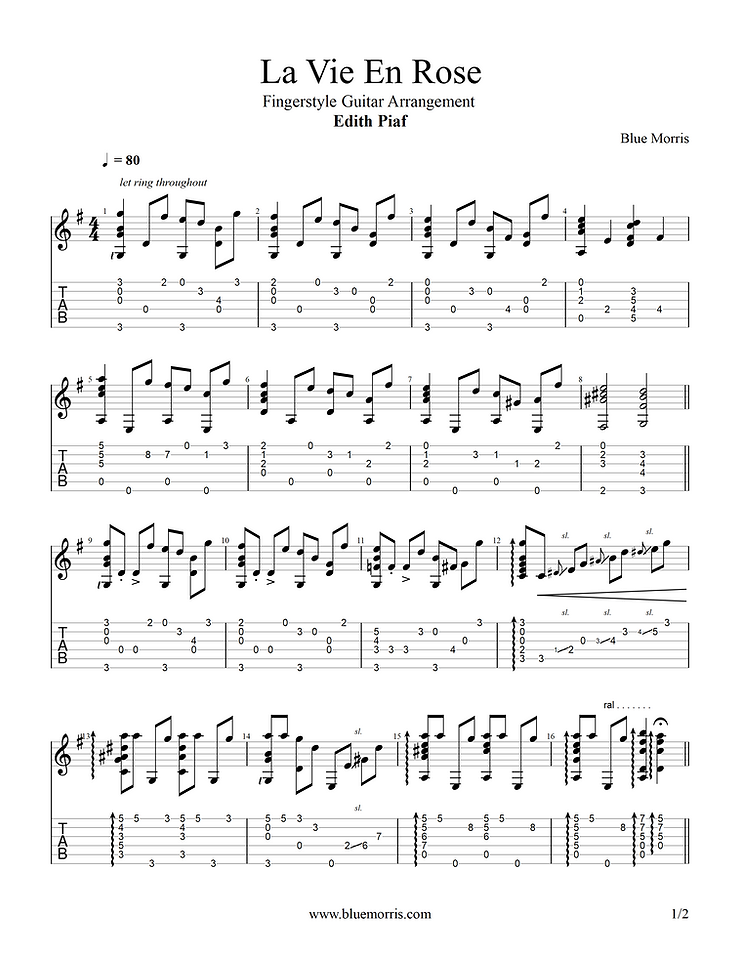Describe every detail you can see in the image.

This image features the first page of a fingerstyle guitar tab arrangement for "La Vie En Rose," a classic song popularized by Edith Piaf. The composition is arranged by Blue Morris and is designed for guitarists looking to play this timeless piece with a fingerstyle technique. 

The sheet music includes detailed tablature and standard notation, providing instructions for finger positioning and strumming patterns. Notably, it is marked with a tempo indication of "J = 80," suggesting a moderate pace. The tab includes introductory notes and rhythms that capture the melodic essence of the song, allowing players to express its romantic and nostalgic qualities.

In addition, the top of the page features the title prominently, along with credits to the arranger and the original artist, reinforcing the cultural significance of the song. This arrangement serves as an excellent resource for guitarists seeking to enhance their repertoire with this iconic piece.